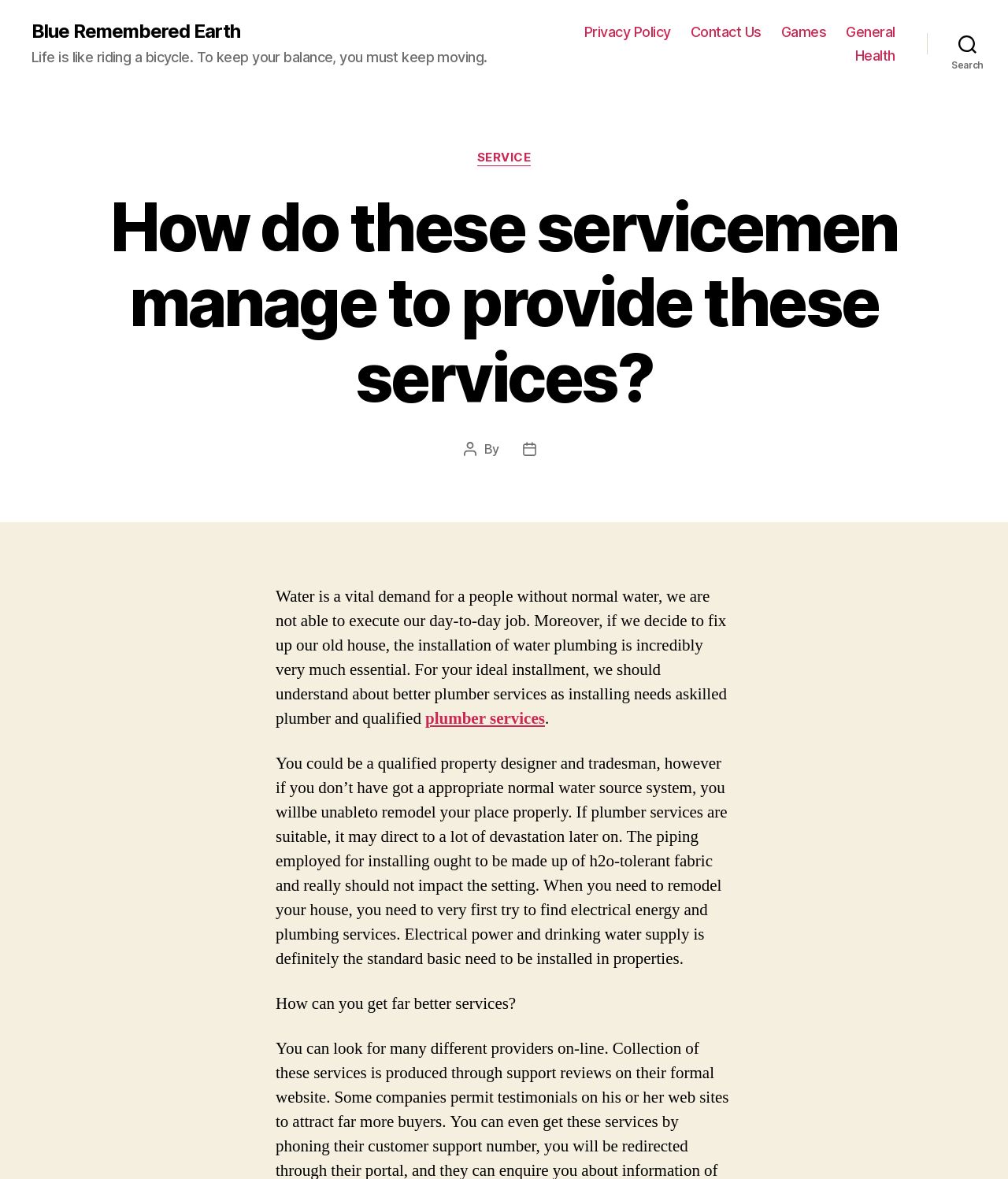Find the bounding box coordinates of the clickable element required to execute the following instruction: "Search for something". Provide the coordinates as four float numbers between 0 and 1, i.e., [left, top, right, bottom].

[0.92, 0.022, 1.0, 0.052]